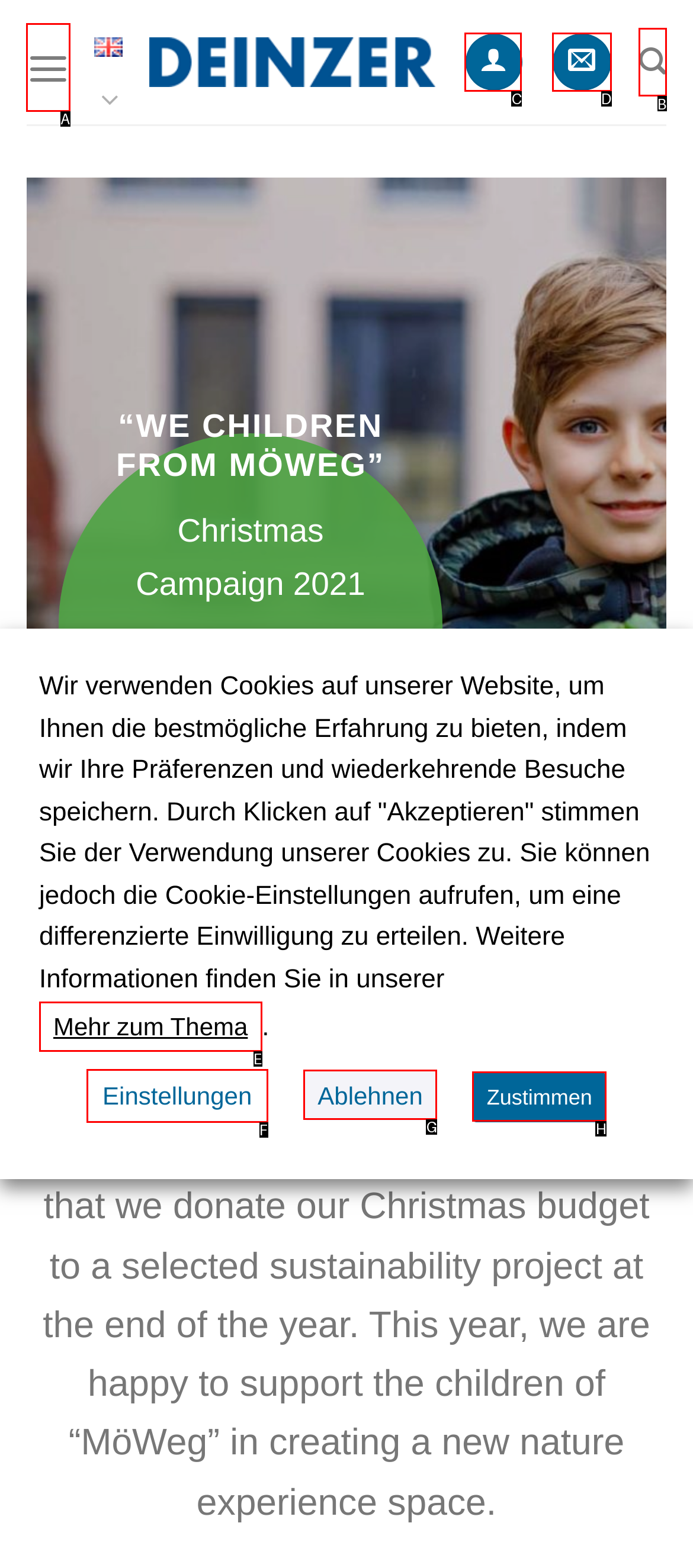Determine the correct UI element to click for this instruction: Click the menu. Respond with the letter of the chosen element.

A